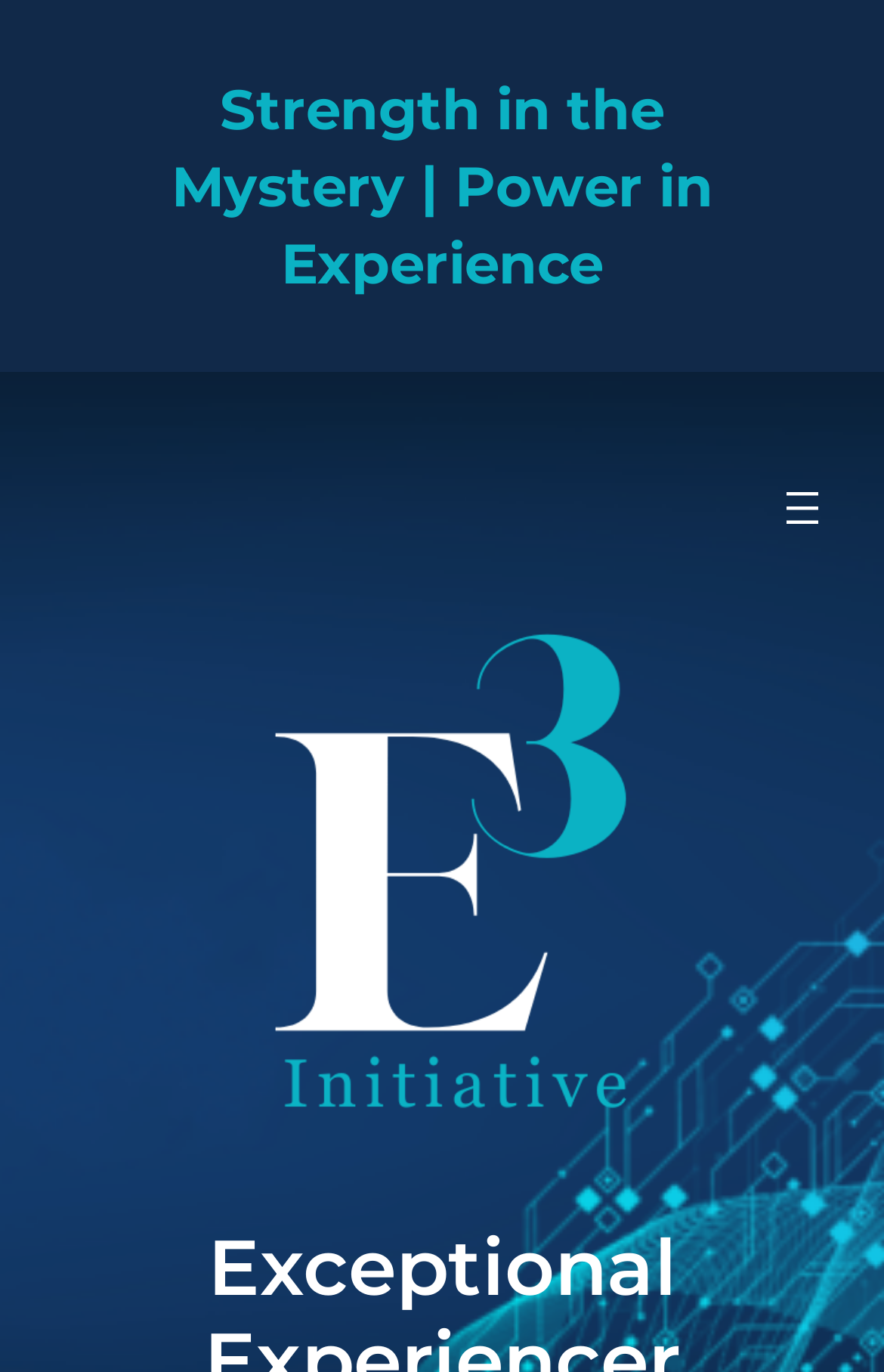Locate the UI element described as follows: "aria-label="Open menu"". Return the bounding box coordinates as four float numbers between 0 and 1 in the order [left, top, right, bottom].

[0.877, 0.351, 0.938, 0.39]